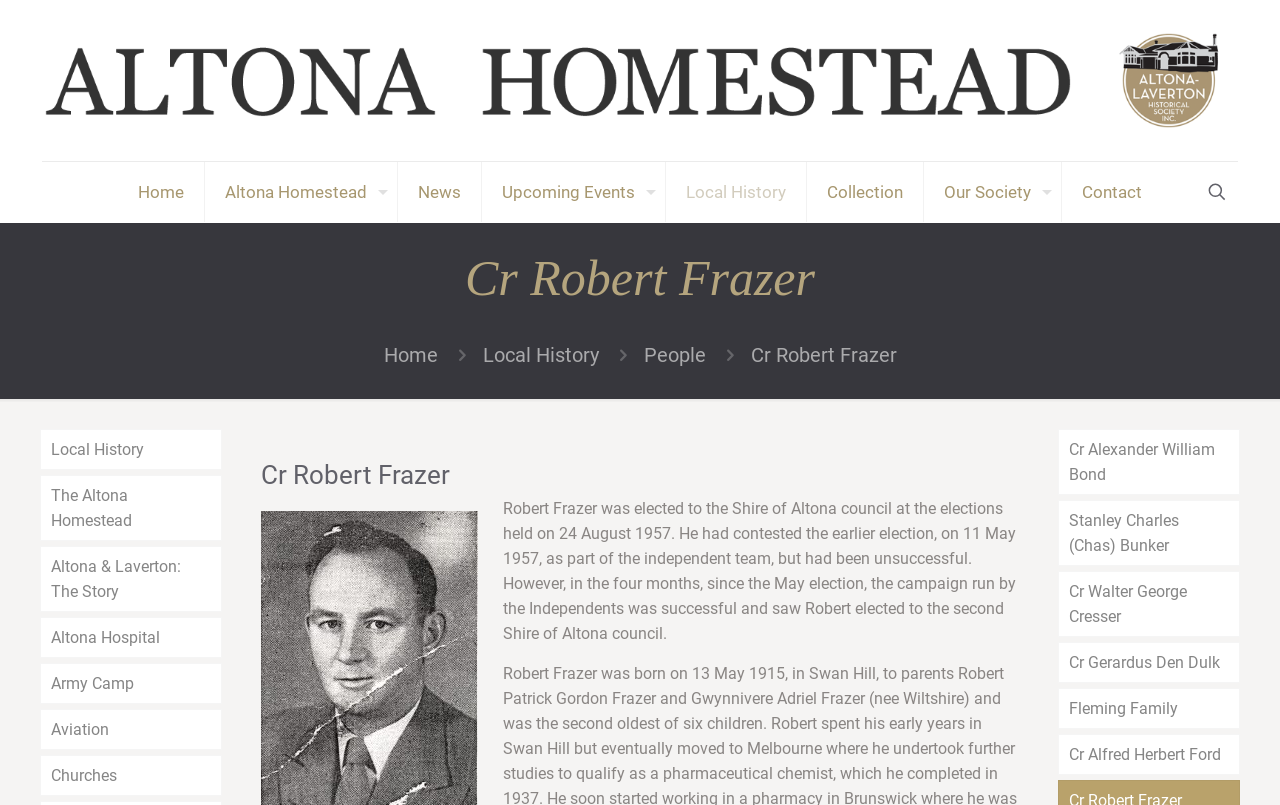Present a detailed account of what is displayed on the webpage.

The webpage is about Cr Robert Frazer and the Altona Homestead, which is the home of the Altona Laverton Historical Society. At the top left of the page, there is a logo of the Altona Homestead, which is an image. Next to the logo, there is a main navigation menu with links to different sections of the website, including Home, Altona Homestead, News, Upcoming Events, Local History, Collection, Our Society, and Contact. 

On the top right side of the page, there is a search icon, which is an image. Below the navigation menu, there is a heading that reads "Cr Robert Frazer". Underneath the heading, there are three links: Home, Local History, and People. 

To the right of these links, there is a paragraph of text that describes Cr Robert Frazer, who was elected to the Shire of Altona council in 1957. Below this text, there are several links related to Local History, including The Altona Homestead, Altona & Laverton: The Story, Altona Hospital, Army Camp, Aviation, Churches, and more. 

On the right side of the page, there are additional links to other historical figures, including Cr Alexander William Bond, Stanley Charles (Chas) Bunker, Cr Walter George Cresser, Cr Gerardus Den Dulk, Fleming Family, and Cr Alfred Herbert Ford. Overall, the webpage appears to be a historical resource about the Altona Homestead and the people associated with it.